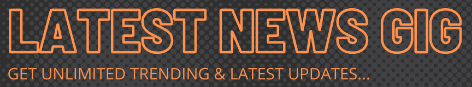Refer to the screenshot and answer the following question in detail:
What does the tagline invite users to do?

The tagline is described as inviting users to 'GET UNLIMITED TRENDING & LATEST UPDATES...', which suggests that the tagline is encouraging users to get access to unlimited trending and latest updates on the platform.